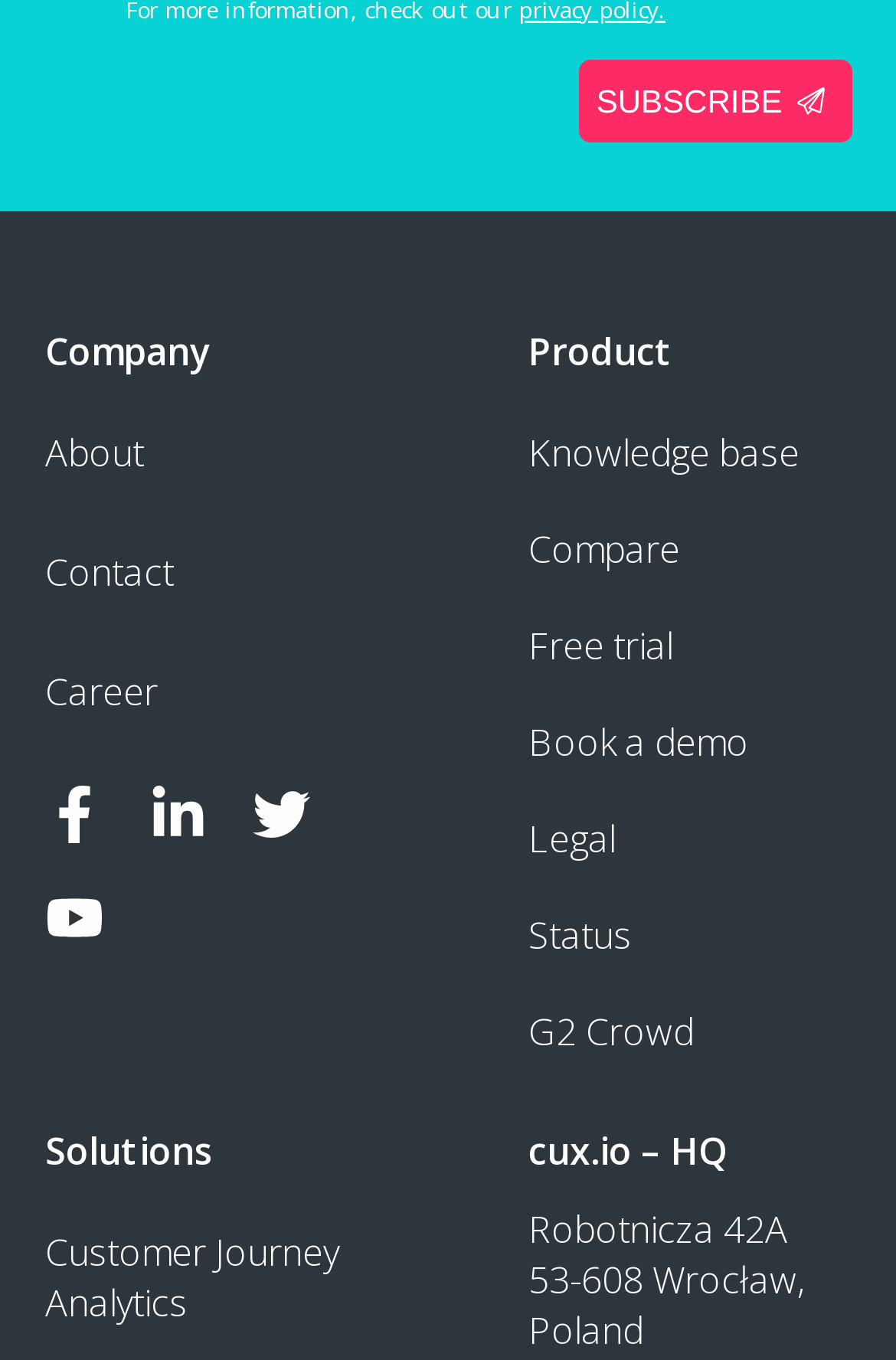Please provide a one-word or phrase answer to the question: 
How many social media links are available?

4